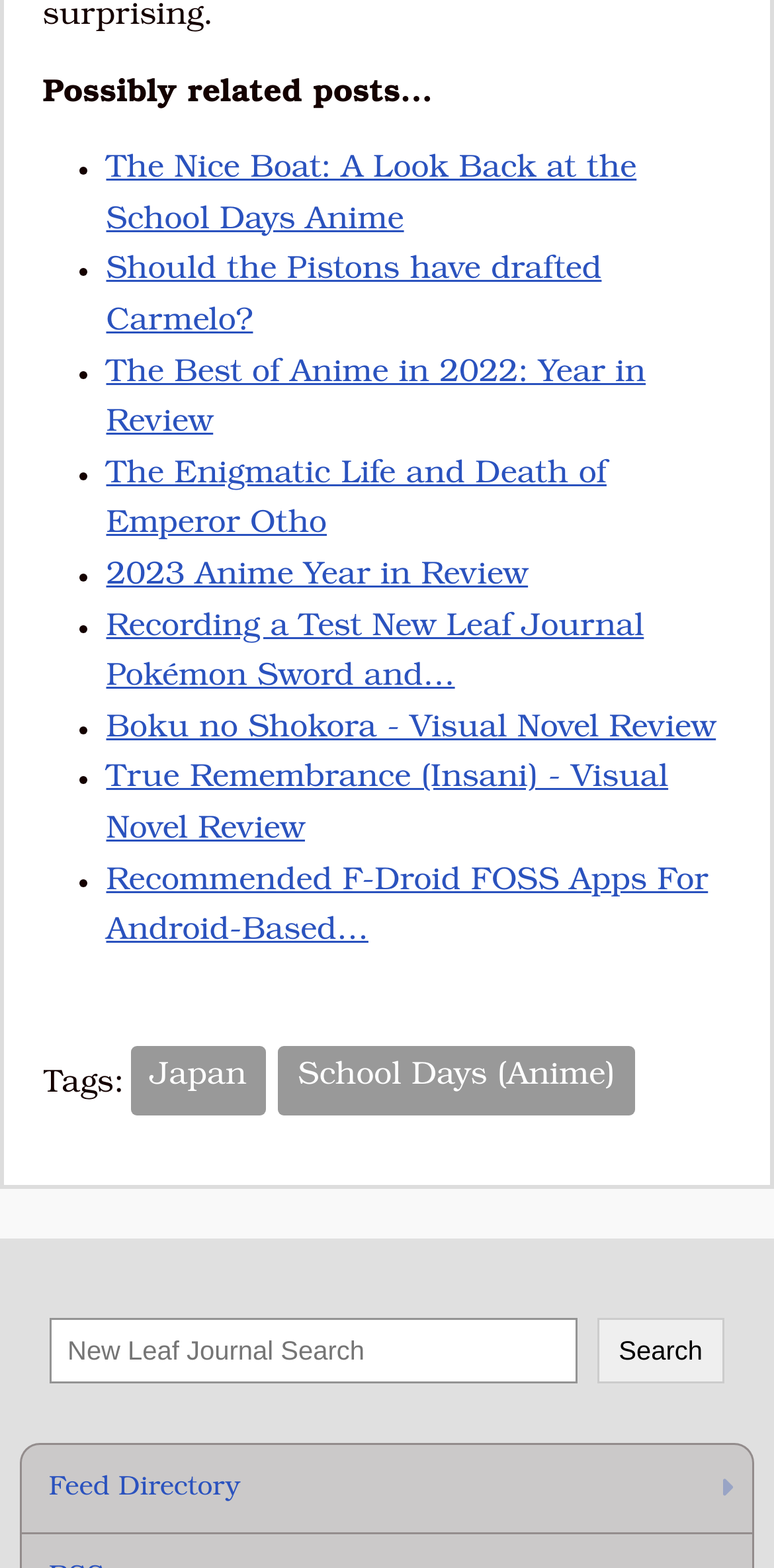How many links are in the possibly related posts section?
Please provide a detailed and thorough answer to the question.

I counted the number of links in the section with the title 'Possibly related posts...' and found 10 links.